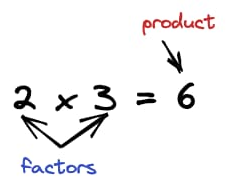Give a thorough caption for the picture.

This diagram illustrates the concept of multiplication in mathematics, specifically highlighting the components involved in the operation. It depicts the expression "2 x 3," with arrows pointing toward the two numbers, labeled as "factors" in blue. The result of the multiplication, "6," is shown on the right side of the equation, with an arrow indicating it is the "product," outlined in red. This visual representation helps to clarify the relationship between the factors and the product in multiplication, providing an accessible understanding of the operation's structure.